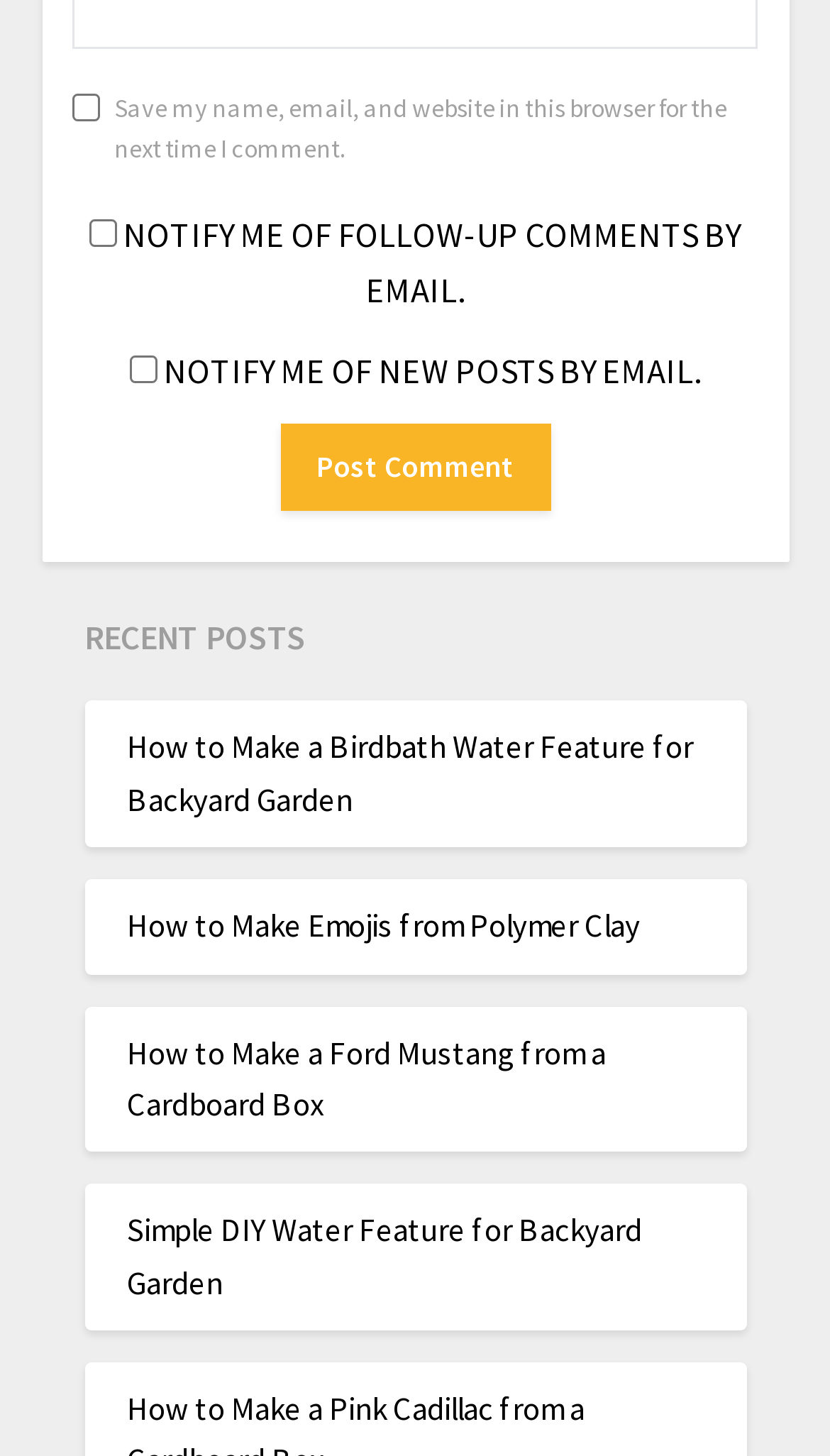Please provide a comprehensive response to the question based on the details in the image: How many links are under the 'RECENT POSTS' heading?

The 'RECENT POSTS' heading is followed by four links, which are 'How to Make a Birdbath Water Feature for Backyard Garden', 'How to Make Emojis from Polymer Clay', 'How to Make a Ford Mustang from a Cardboard Box', and 'Simple DIY Water Feature for Backyard Garden'. These links likely point to recent posts on the webpage.